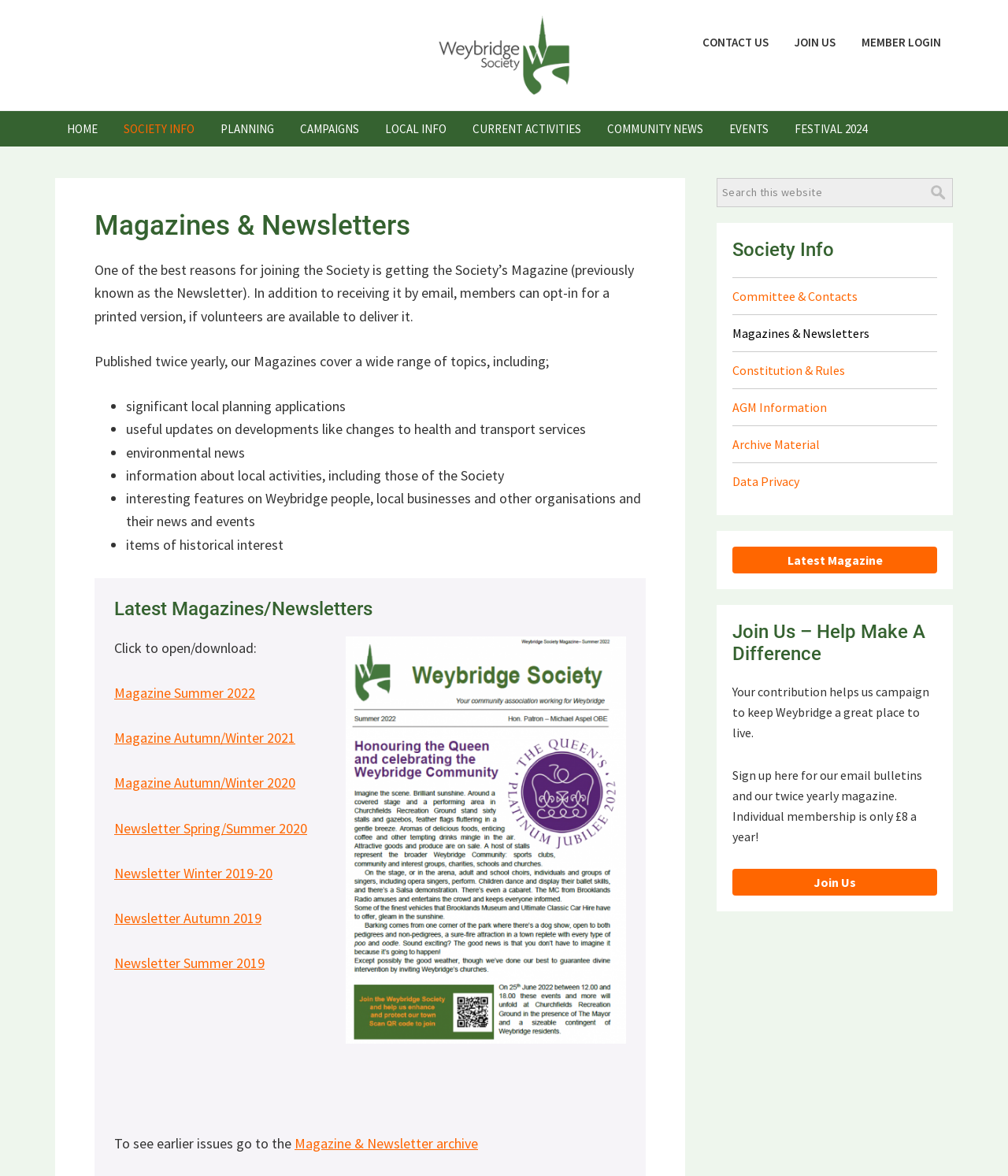Please identify the bounding box coordinates for the region that you need to click to follow this instruction: "View the 'Magazine Summer 2022' newsletter".

[0.113, 0.581, 0.253, 0.597]